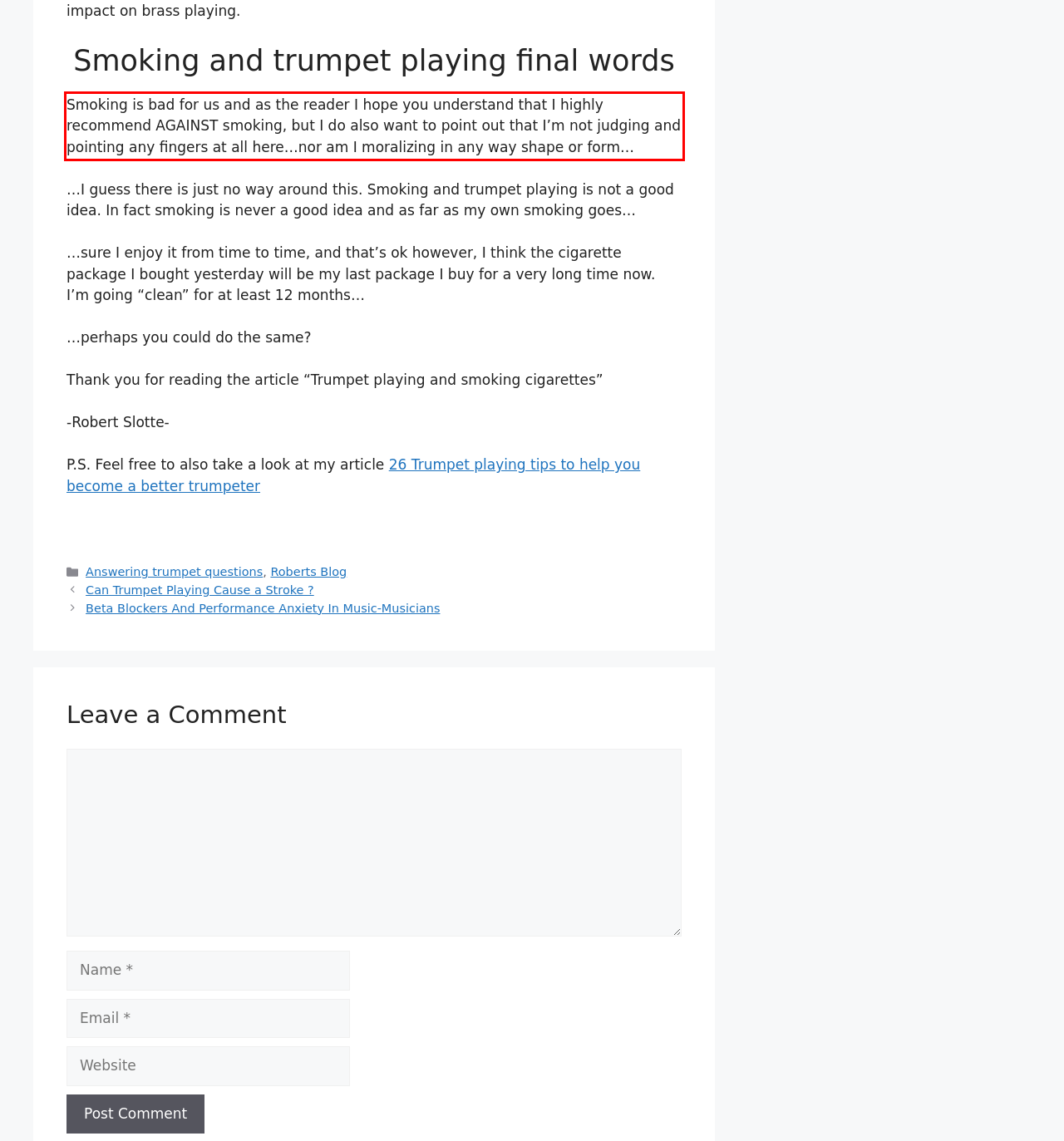The screenshot provided shows a webpage with a red bounding box. Apply OCR to the text within this red bounding box and provide the extracted content.

Smoking is bad for us and as the reader I hope you understand that I highly recommend AGAINST smoking, but I do also want to point out that I’m not judging and pointing any fingers at all here…nor am I moralizing in any way shape or form…